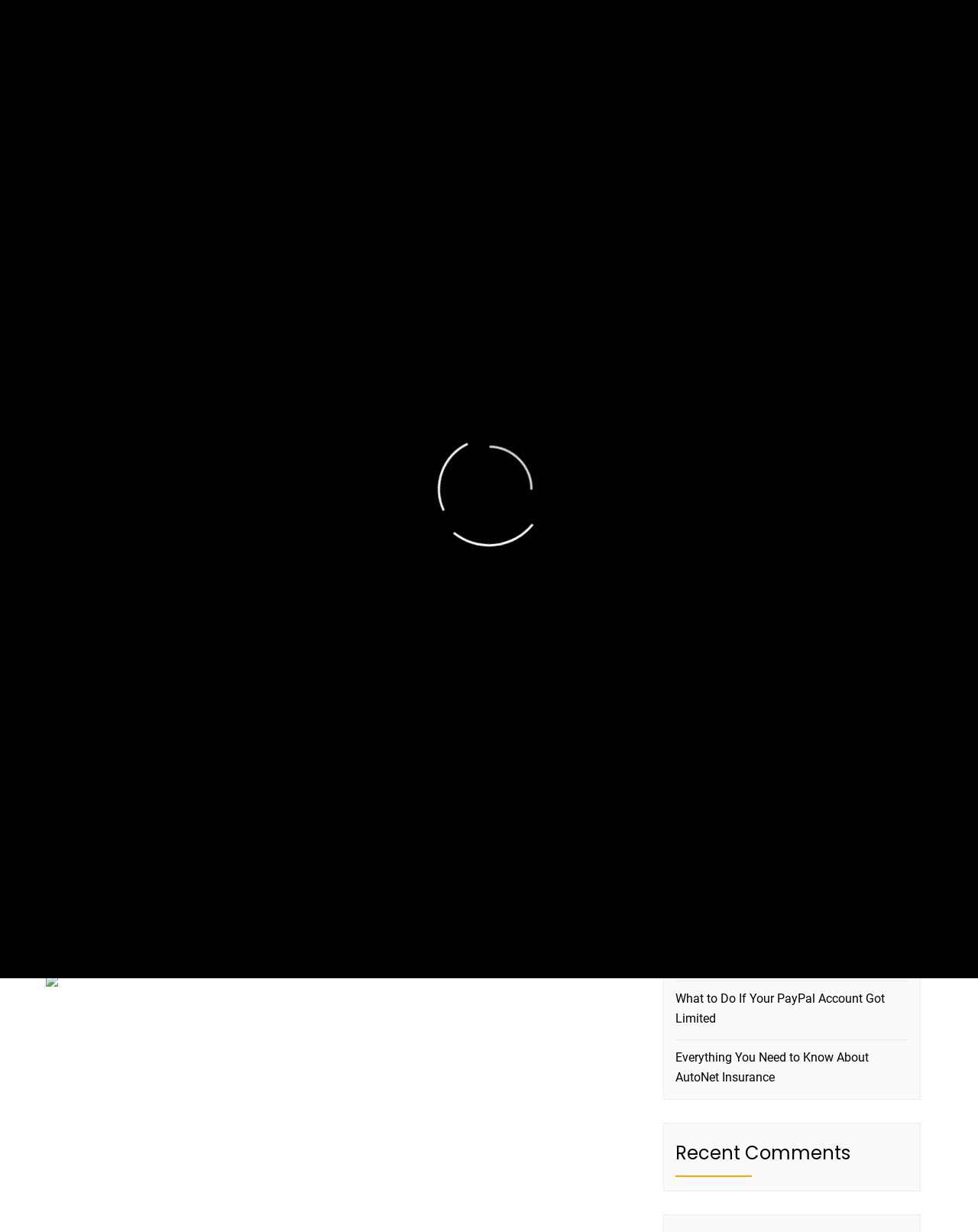Detail the features and information presented on the webpage.

This webpage appears to be a blog or news website with a variety of articles and features. At the top, there is a heading that reads "Breaking News" followed by a series of links to different articles, each with its own heading and description. These articles seem to cover a range of topics, including physiotherapy, online betting, SEO, PayPal, and insurance.

Below the "Breaking News" section, there is a search bar with a button labeled "Search" and a menu button. To the right of the search bar, there are links to different categories, including "Home improvement", "Food", and "Business".

Further down the page, there is a section labeled "Recent Posts" that lists several articles with links to each one. Below this, there is a section labeled "Recent Comments" that appears to be empty.

In the top-right corner of the page, there is a navigation menu with links to "Home", "MCC", and the current page, which is about Adobe Premiere Pro CS6 highly compressed download free download. Below this, there is a heading with the same title, followed by a link to download the software.

The page also features a section with a heading "Looking for:" and a link to download Adobe Premiere Pro CS6 highly compressed. There is also an image on the page, although its contents are not described.

Throughout the page, there are several static text elements with non-descriptive content, such as "\xa0", which may be used for spacing or formatting purposes.